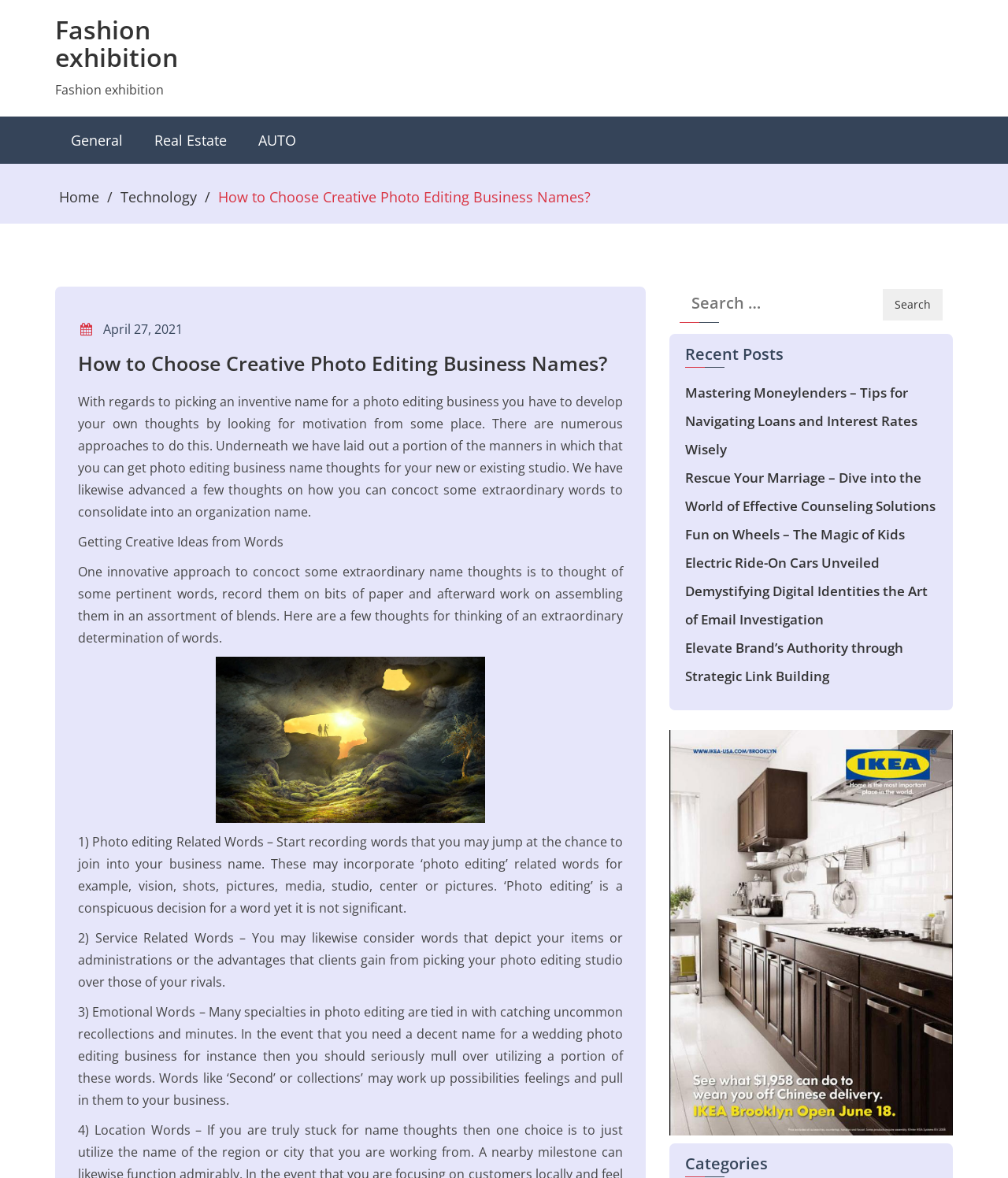Generate a detailed explanation of the webpage's features and information.

The webpage is about choosing creative photo editing business names, with a focus on the fashion exhibition industry. At the top, there is a heading "Fashion exhibition" which is also a link. Below it, there are several links to different categories, including "General", "Real Estate", "AUTO", "Home", "Technology", and others.

The main content of the webpage is an article titled "How to Choose Creative Photo Editing Business Names?" which is also a link. The article is divided into sections, with headings and paragraphs of text. The first section explains the importance of choosing a creative name for a photo editing business and provides some tips on how to do so. There is also an image related to photo editing services.

The article continues with suggestions on how to come up with creative name ideas, including using relevant words, service-related words, and emotional words. There are three sections with numbered lists, each providing examples of words that can be used to create a business name.

On the right side of the webpage, there is a search bar with a button labeled "Search". Below it, there is a section titled "Recent Posts" which lists several links to other articles, including "Mastering Moneylenders", "Rescue Your Marriage", "Fun on Wheels", and others. At the bottom, there is a section titled "Categories" which lists several links to different categories.

Overall, the webpage is focused on providing information and tips on how to choose a creative name for a photo editing business, with a focus on the fashion exhibition industry.